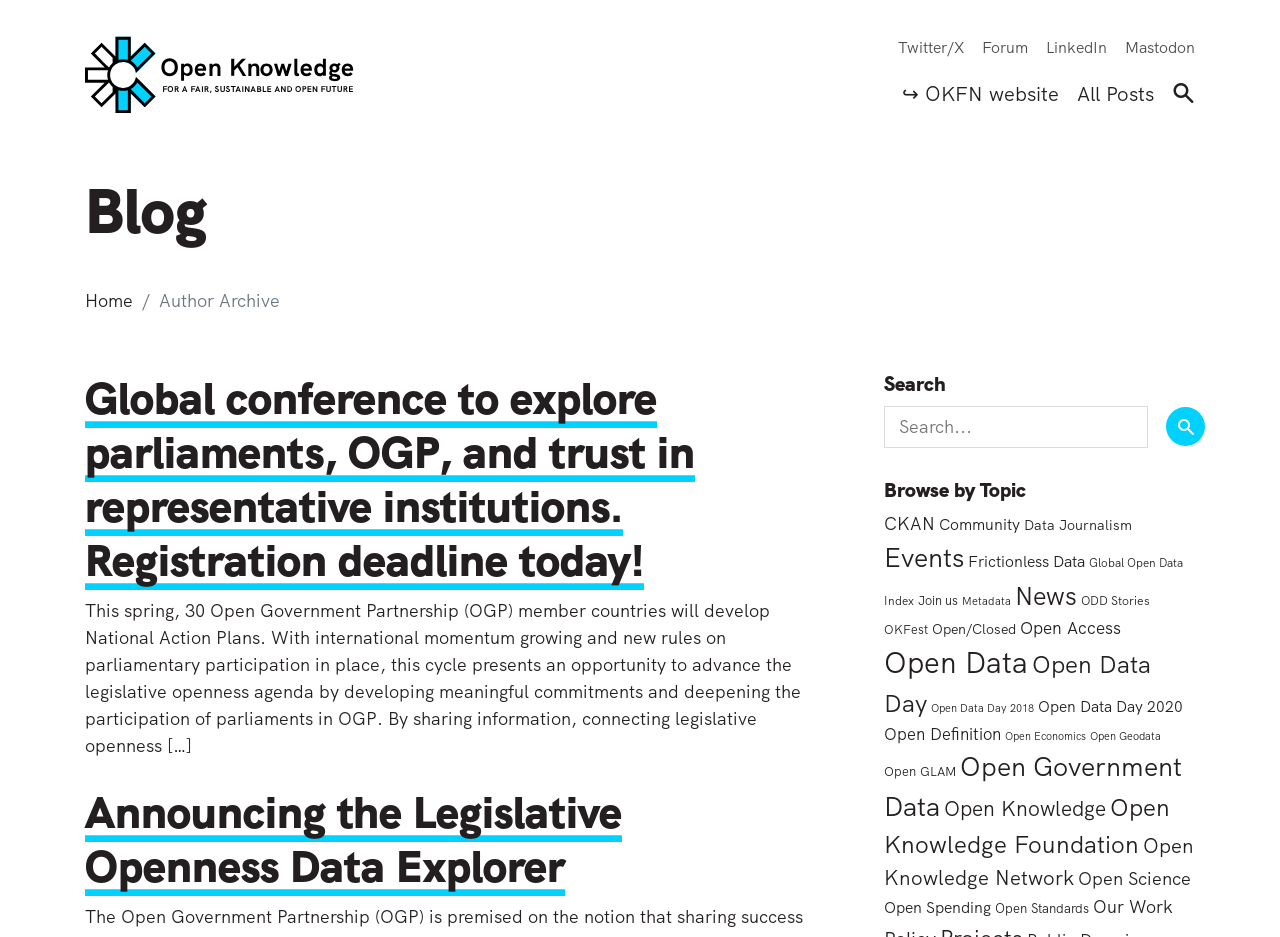Please identify the bounding box coordinates for the region that you need to click to follow this instruction: "Search for something".

[0.691, 0.433, 0.897, 0.478]